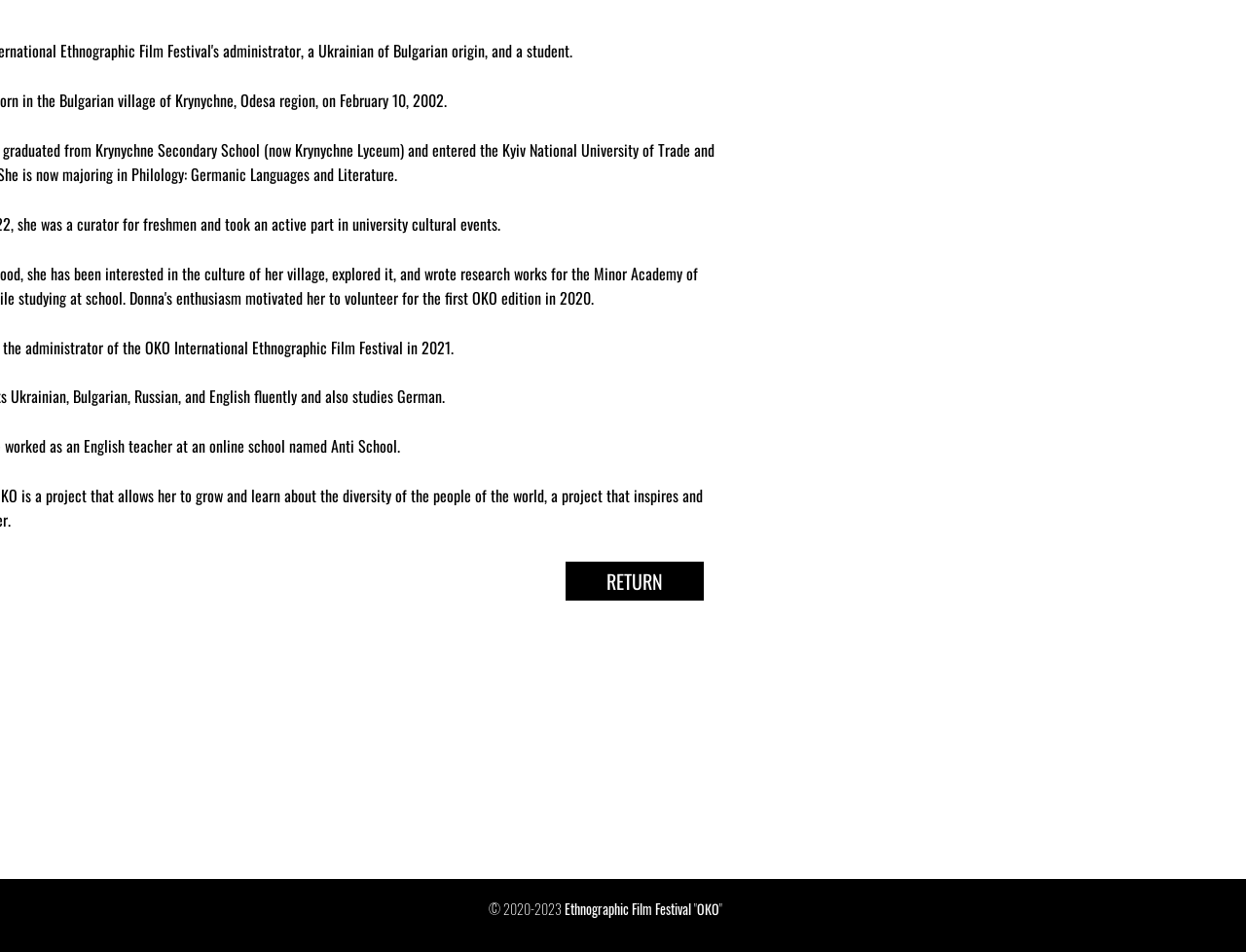Given the element description, predict the bounding box coordinates in the format (top-left x, top-left y, bottom-right x, bottom-right y), using floating point numbers between 0 and 1: aria-label="Facebook - Белый круг"

[0.85, 0.935, 0.88, 0.974]